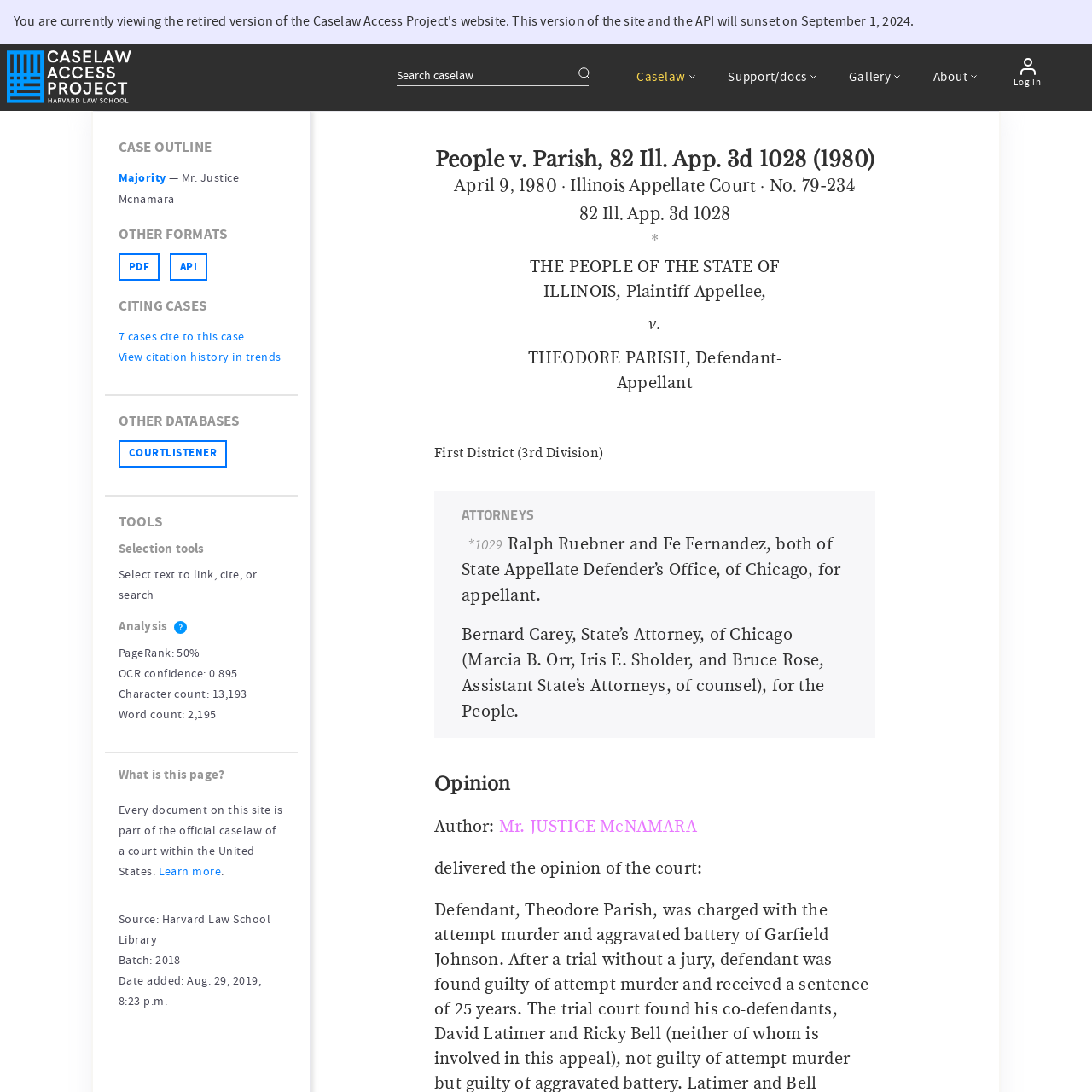Identify the bounding box coordinates of the clickable region required to complete the instruction: "View citation history in trends". The coordinates should be given as four float numbers within the range of 0 and 1, i.e., [left, top, right, bottom].

[0.108, 0.319, 0.257, 0.333]